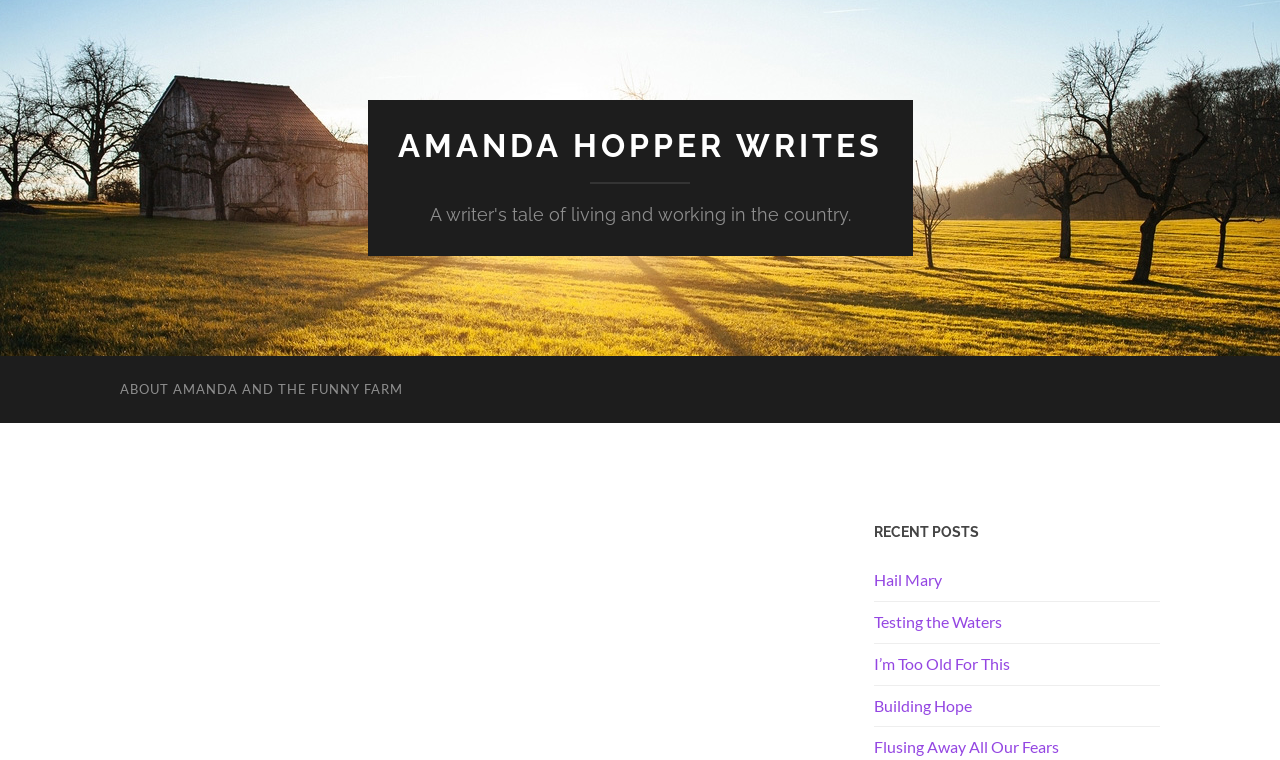Extract the primary header of the webpage and generate its text.

The Boring Stuff